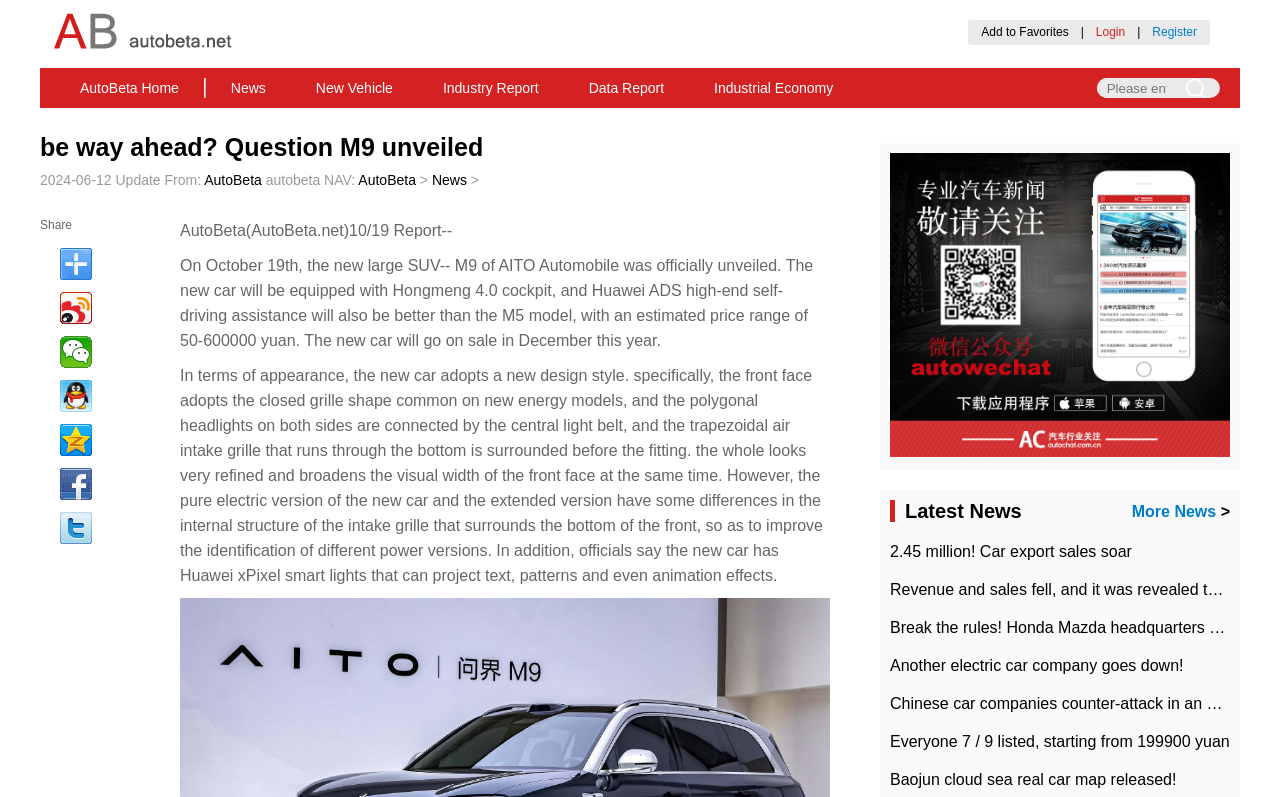Please look at the image and answer the question with a detailed explanation: What is the estimated price range of the new car?

The answer can be found in the static text element with the description 'On October 19th, the new large SUV-- M9 of AITO Automobile was officially unveiled. The new car will be equipped with Hongmeng 4.0 cockpit, and Huawei ADS high-end self-driving assistance will also be better than the M5 model, with an estimated price range of 50-600000 yuan.'